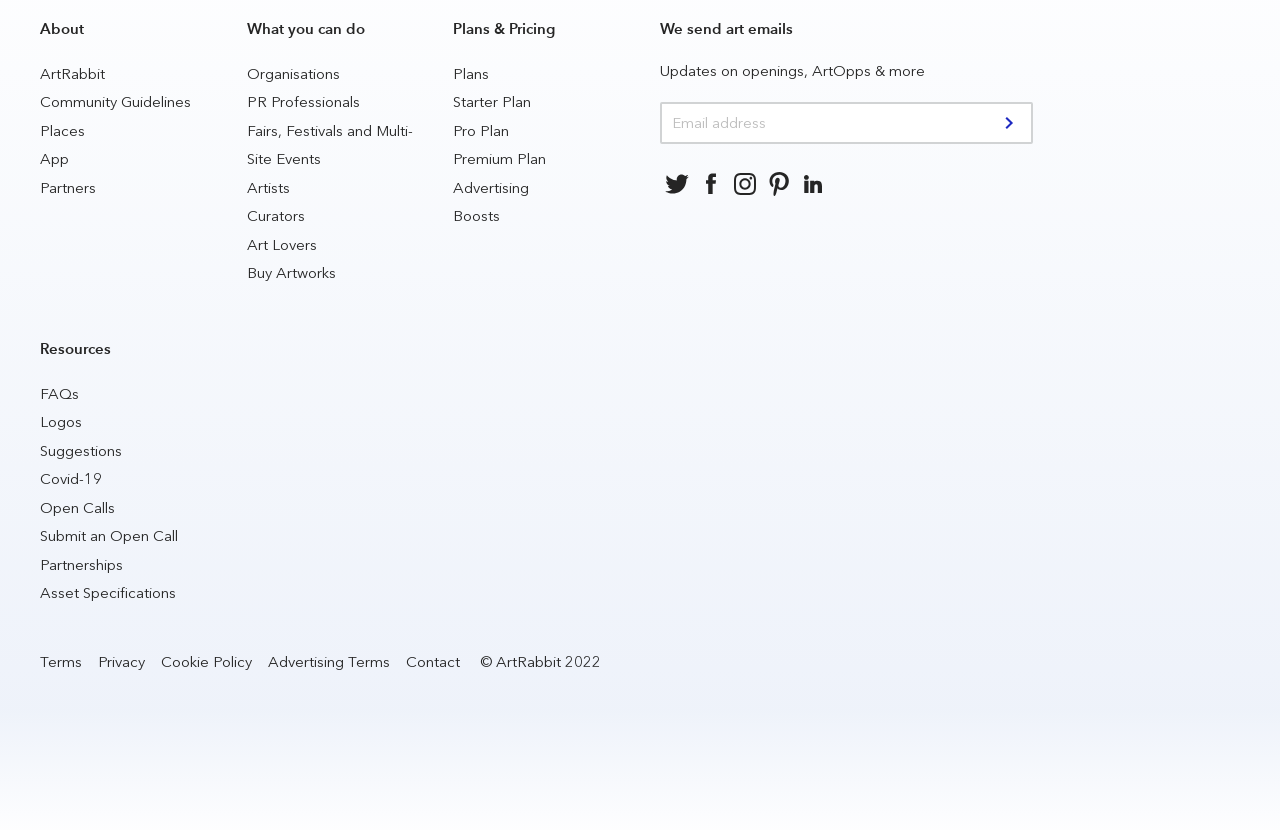Please specify the bounding box coordinates of the clickable region necessary for completing the following instruction: "Follow ArtRabbit on social media". The coordinates must consist of four float numbers between 0 and 1, i.e., [left, top, right, bottom].

[0.516, 0.201, 0.542, 0.242]